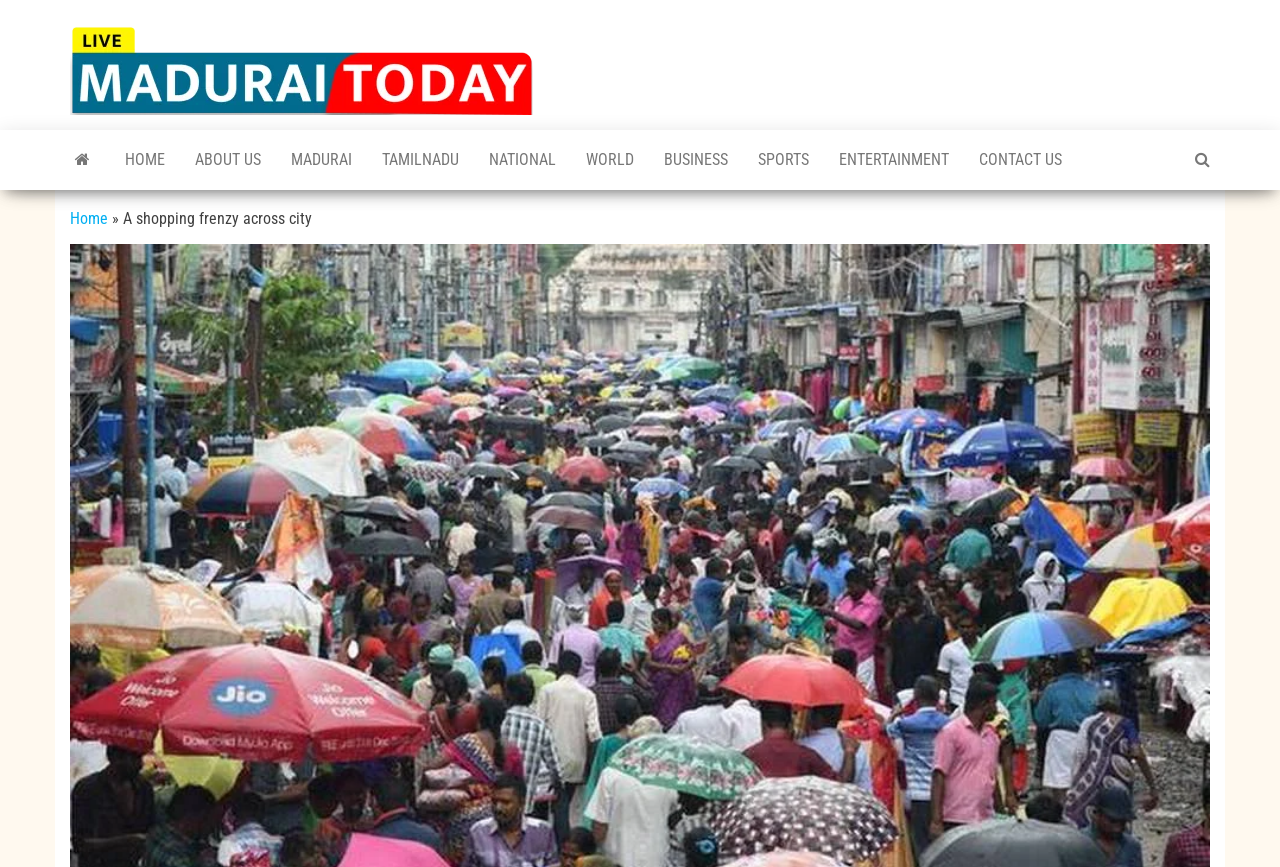What is the name of the local news channel?
Look at the screenshot and provide an in-depth answer.

I found the answer by looking at the static text element 'Local News Channel of Madurai' which is located next to the link 'Madurai Today'.